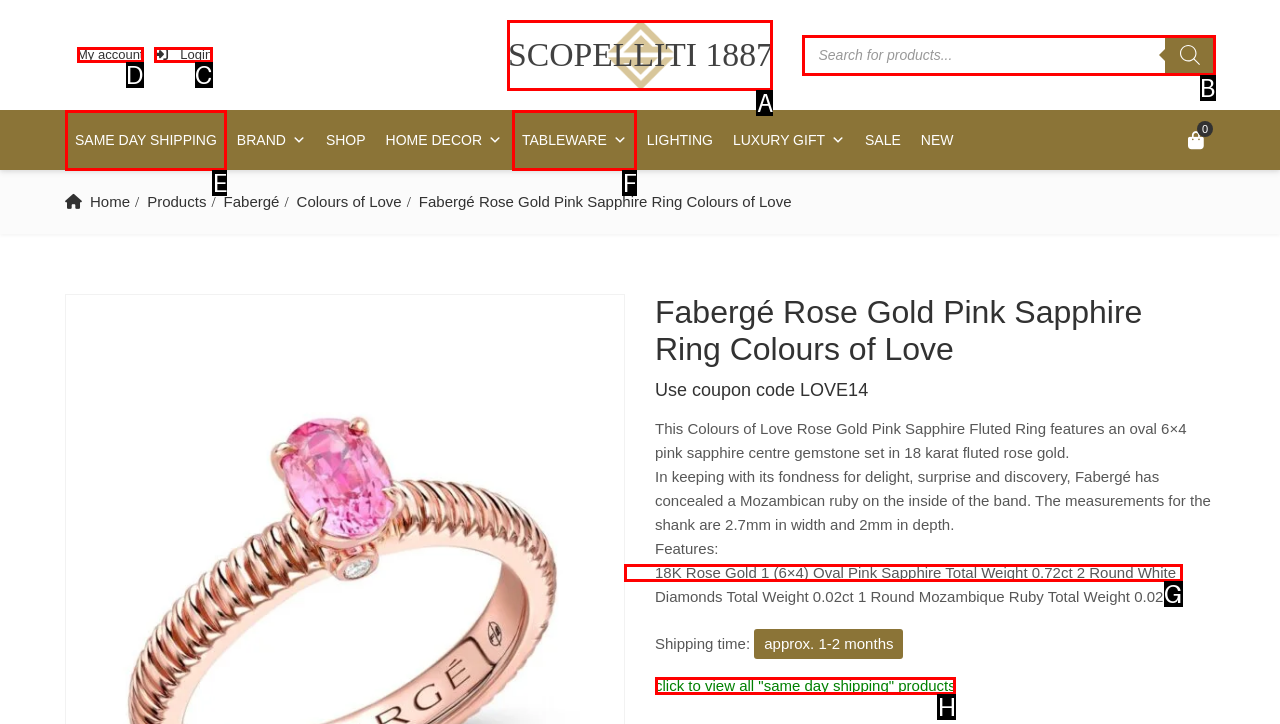Identify the correct option to click in order to accomplish the task: Login Provide your answer with the letter of the selected choice.

C